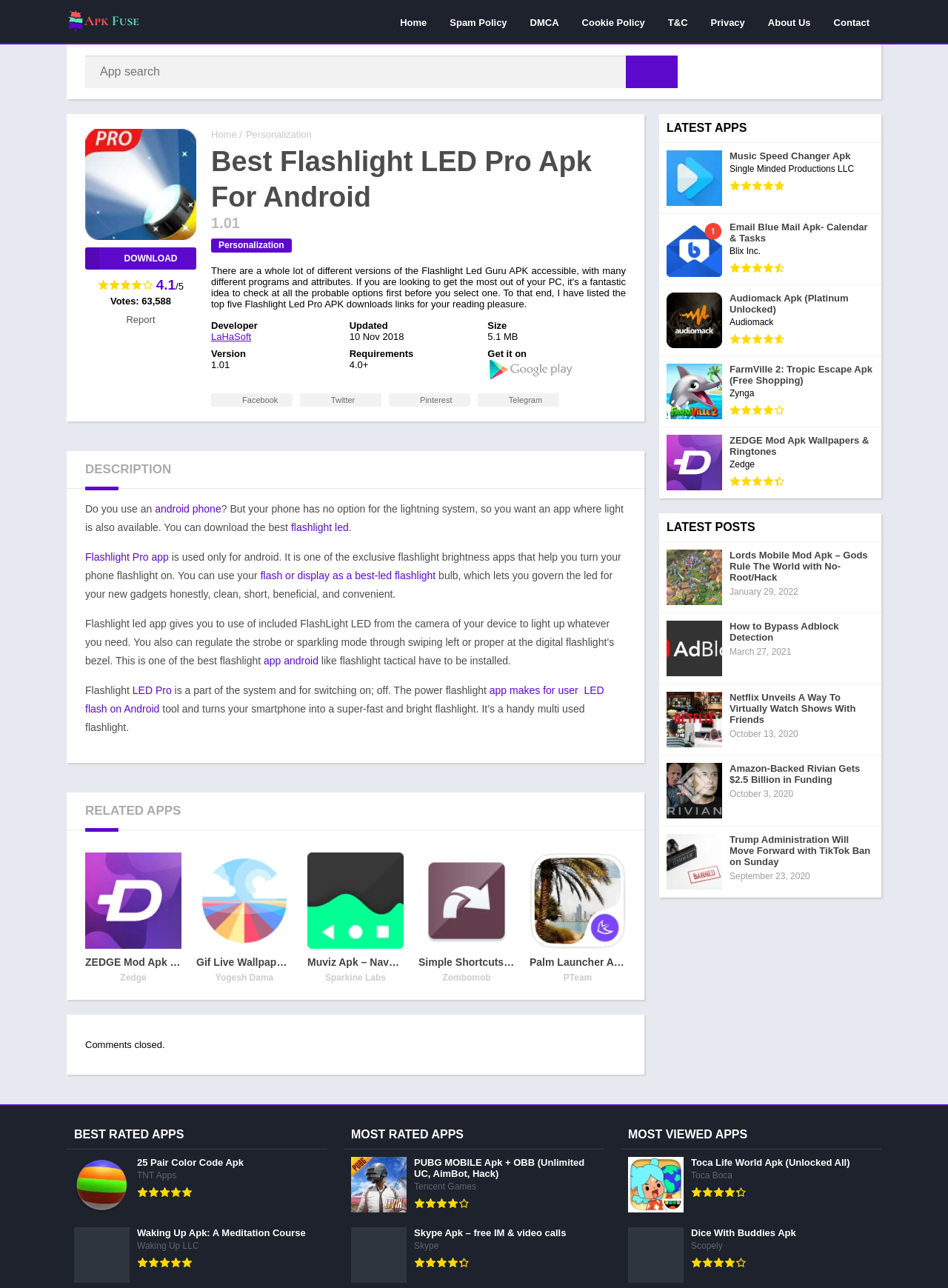Please specify the coordinates of the bounding box for the element that should be clicked to carry out this instruction: "Search for an app". The coordinates must be four float numbers between 0 and 1, formatted as [left, top, right, bottom].

[0.09, 0.043, 0.715, 0.068]